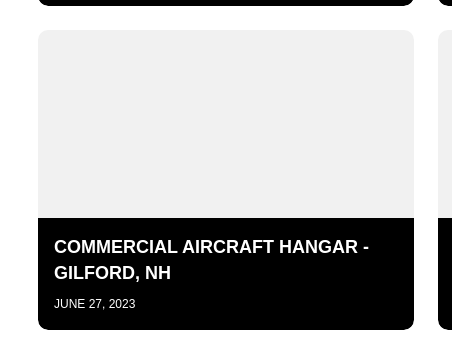Give a detailed account of the contents of the image.

This image presents a modern, streamlined design showcasing the **Commercial Aircraft Hangar located in Gilford, NH**. Accompanying the visual is the date **June 27, 2023**, indicating when the hangar was featured or inspected. The layout exhibits a clear emphasis on the architectural features and functionality of the hangar, typical of contemporary aircraft storage facilities. The black background contrasting with the white text draws immediate attention to the title, enhancing visibility and readability for viewers interested in aircraft infrastructure and related services.